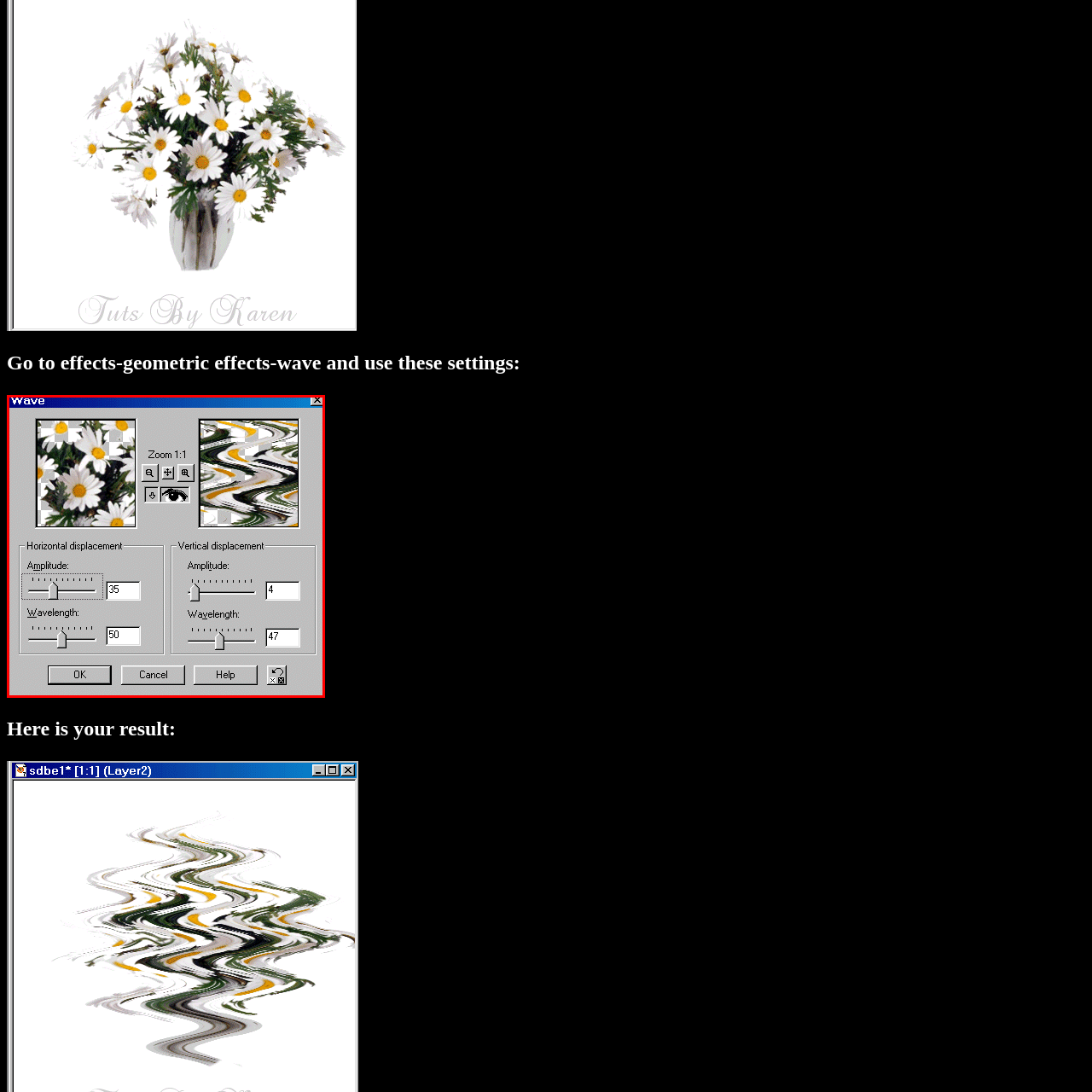Observe the image segment inside the red bounding box and answer concisely with a single word or phrase: What is the function of the 'OK' button?

To confirm adjustments